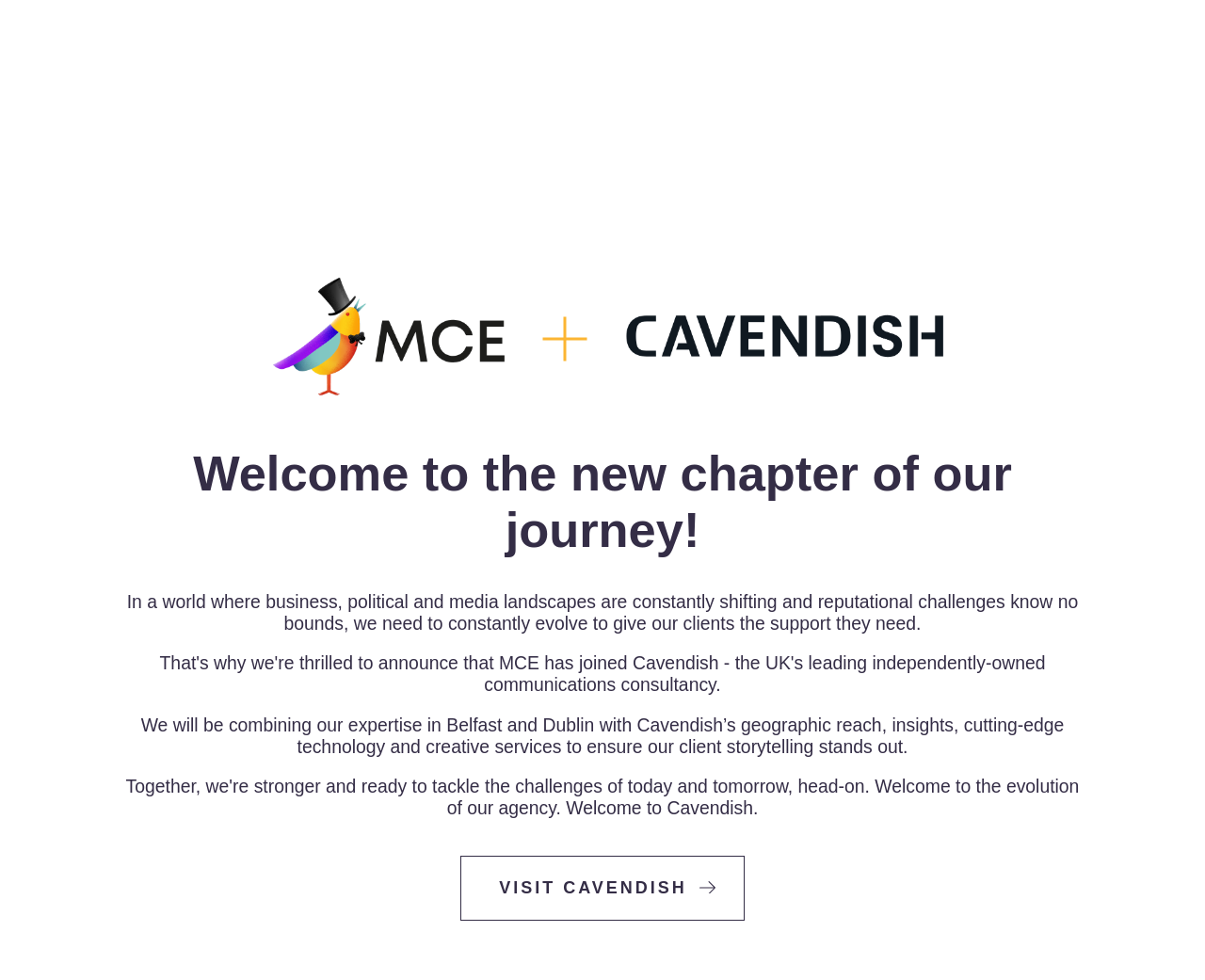Using the element description Visit Cavendish, predict the bounding box coordinates for the UI element. Provide the coordinates in (top-left x, top-left y, bottom-right x, bottom-right y) format with values ranging from 0 to 1.

[0.382, 0.874, 0.618, 0.94]